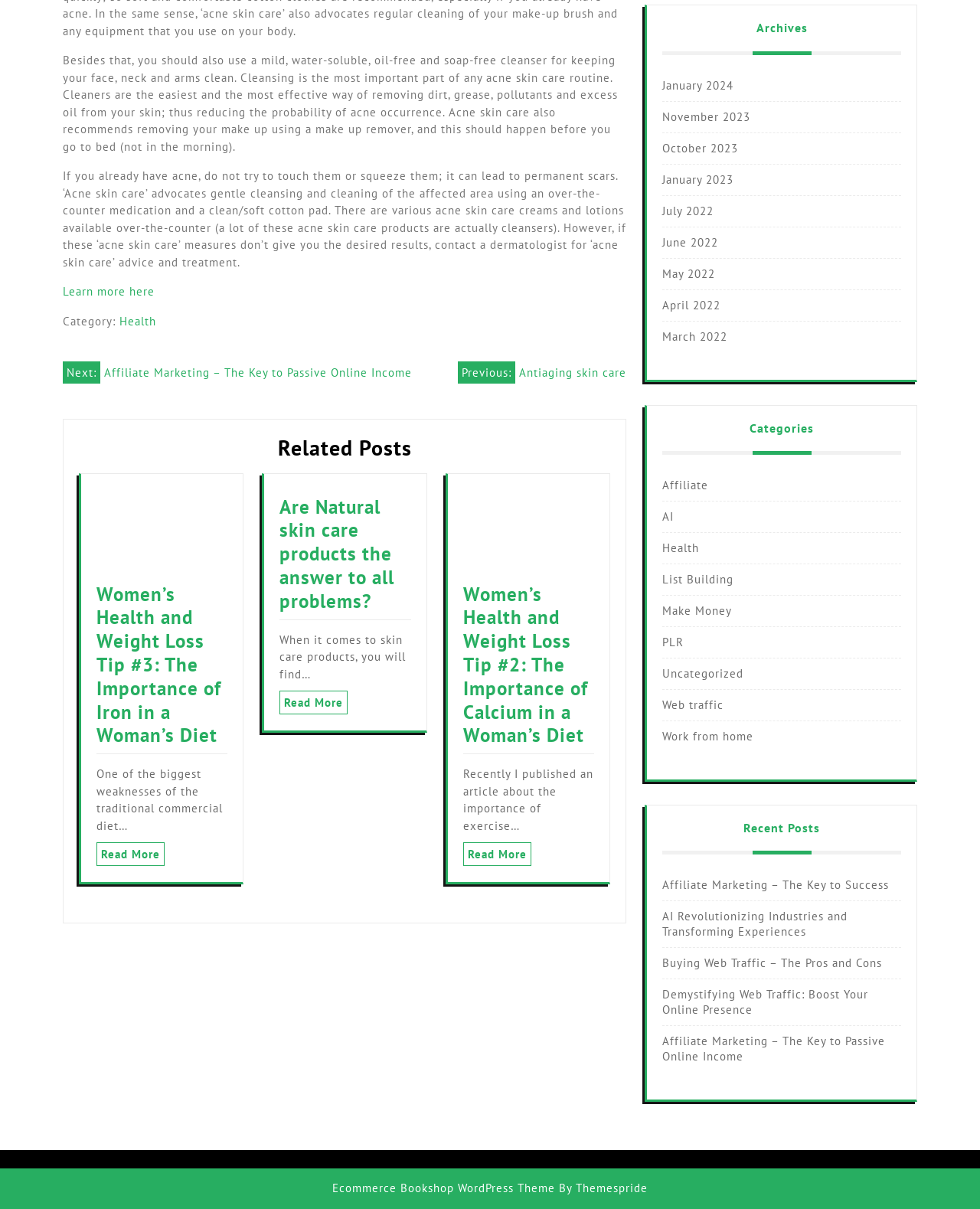Please determine the bounding box coordinates for the element that should be clicked to follow these instructions: "Check 'Recent Posts'".

[0.676, 0.679, 0.92, 0.707]